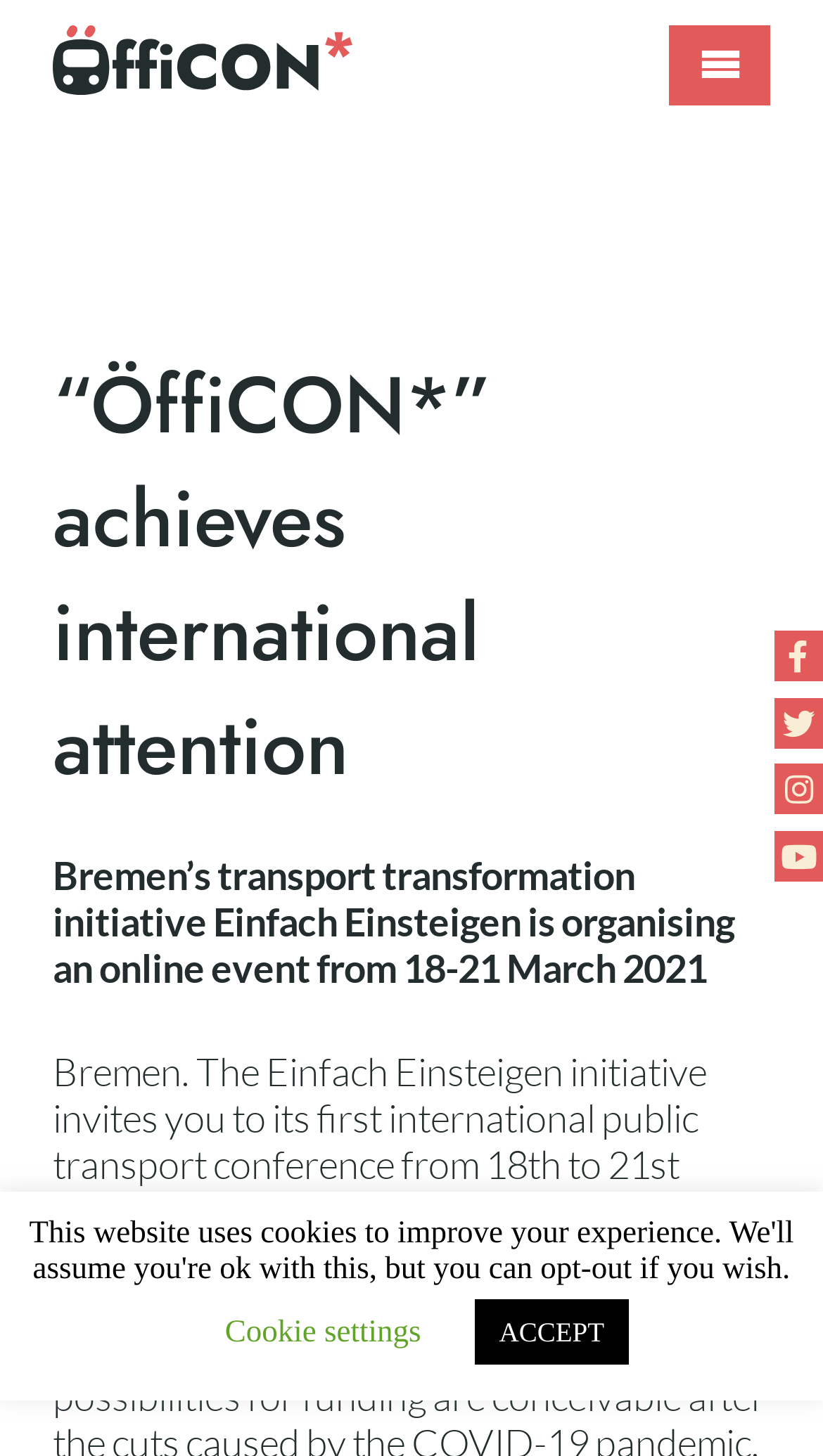Based on the element description: "Cookie settings", identify the bounding box coordinates for this UI element. The coordinates must be four float numbers between 0 and 1, listed as [left, top, right, bottom].

[0.273, 0.904, 0.512, 0.927]